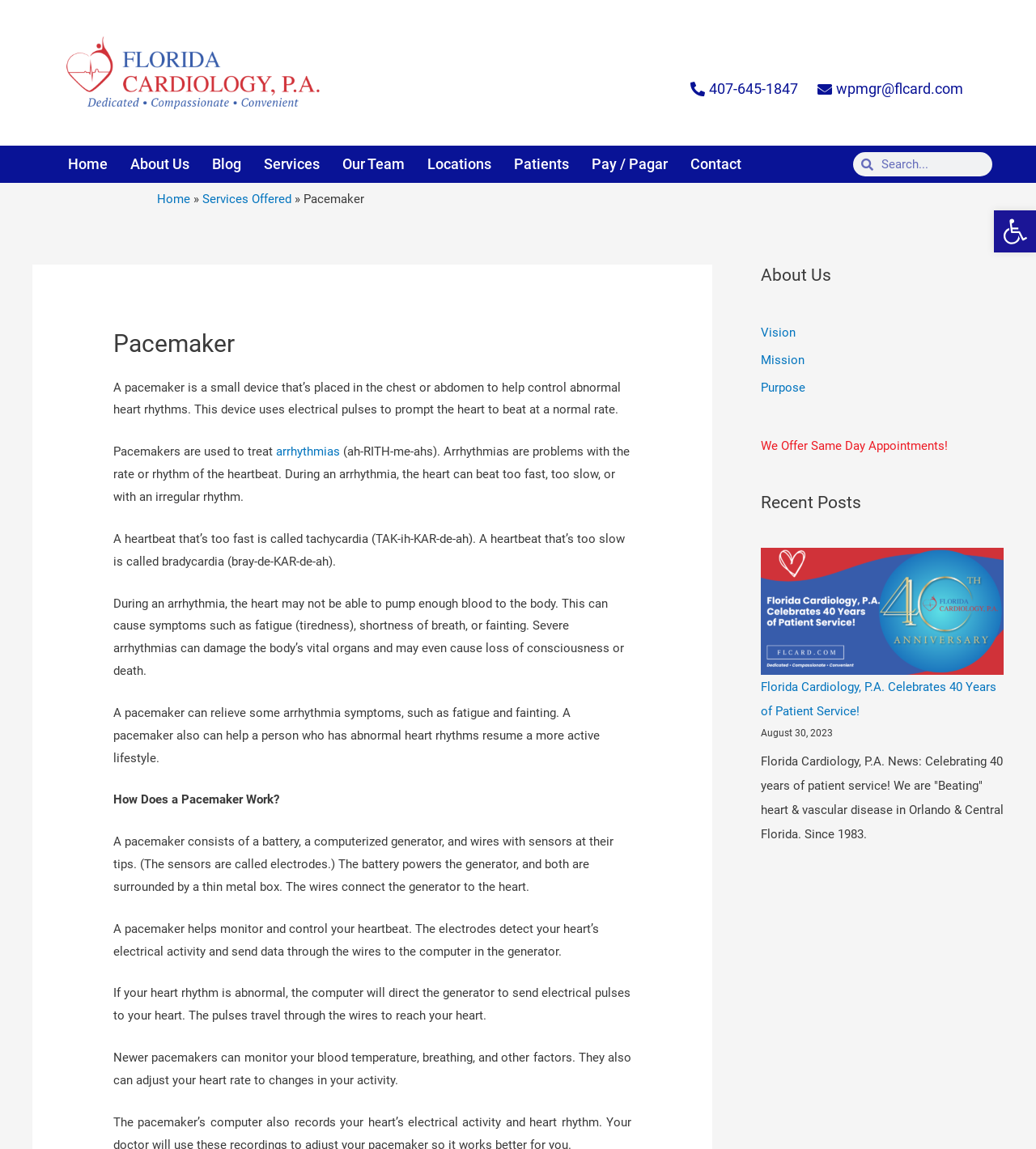Locate the bounding box coordinates for the element described below: "Services Offered". The coordinates must be four float values between 0 and 1, formatted as [left, top, right, bottom].

[0.195, 0.167, 0.281, 0.18]